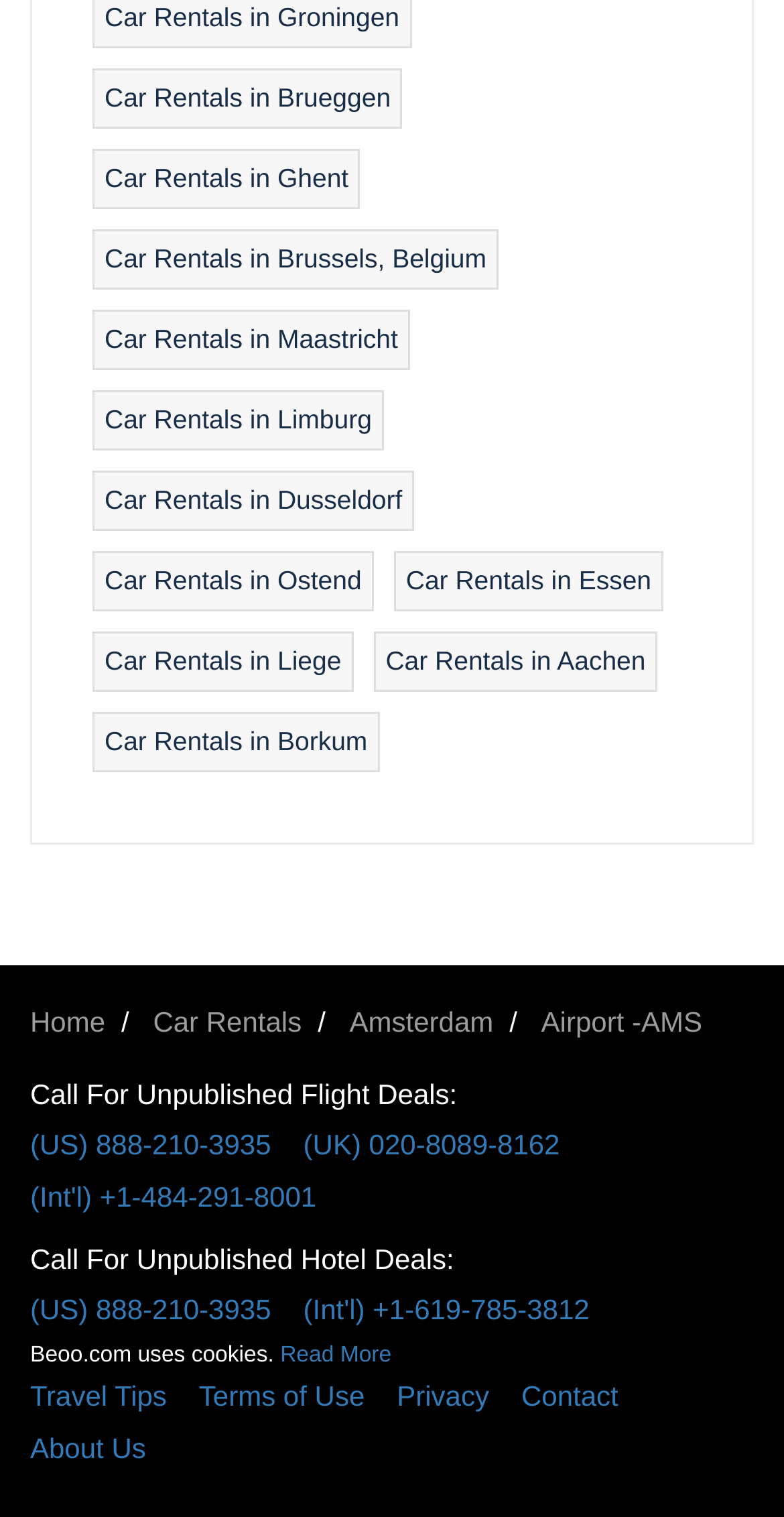Please identify the bounding box coordinates of the element that needs to be clicked to perform the following instruction: "Read more about cookies".

[0.357, 0.886, 0.499, 0.902]